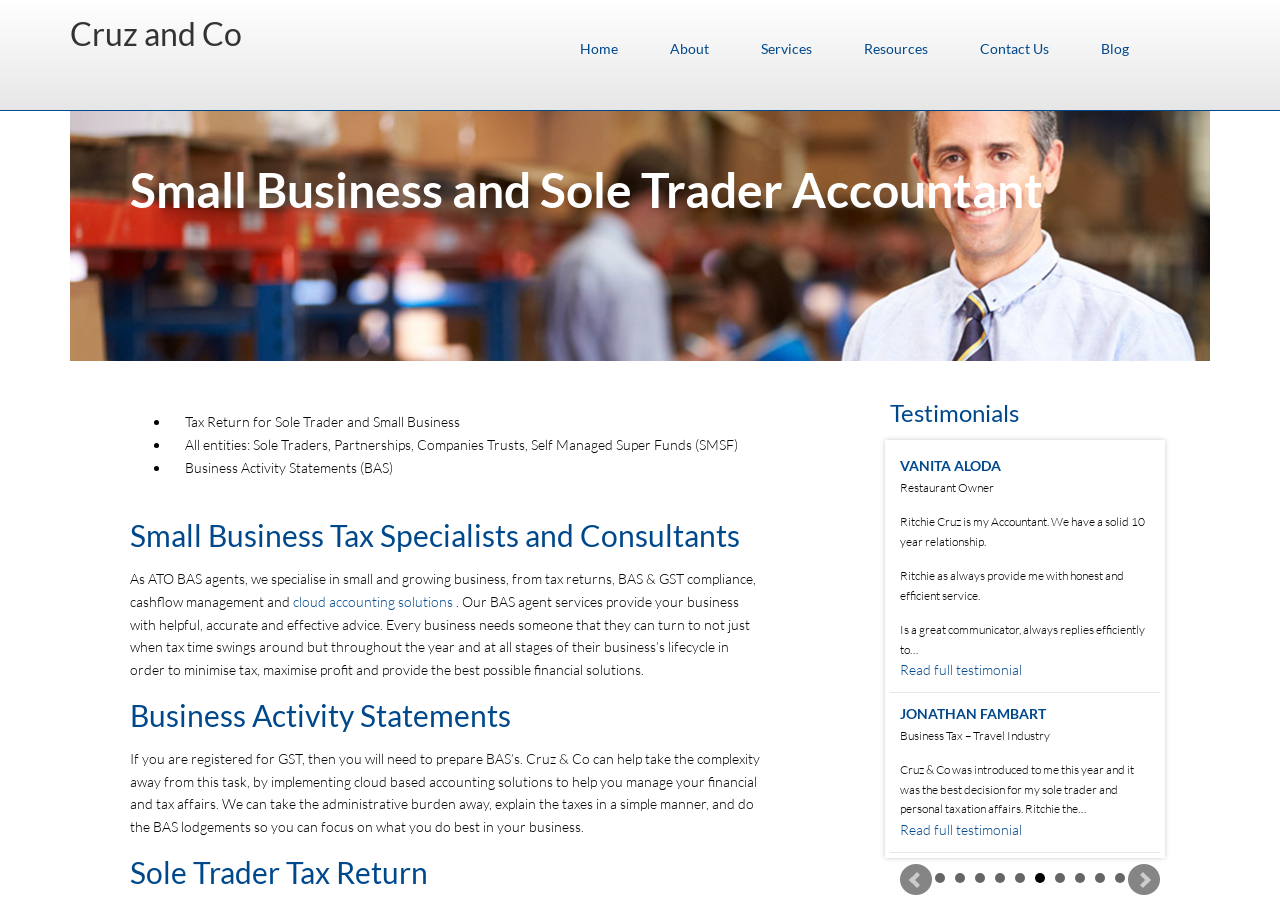How many testimonials are displayed on the webpage?
Based on the visual, give a brief answer using one word or a short phrase.

5